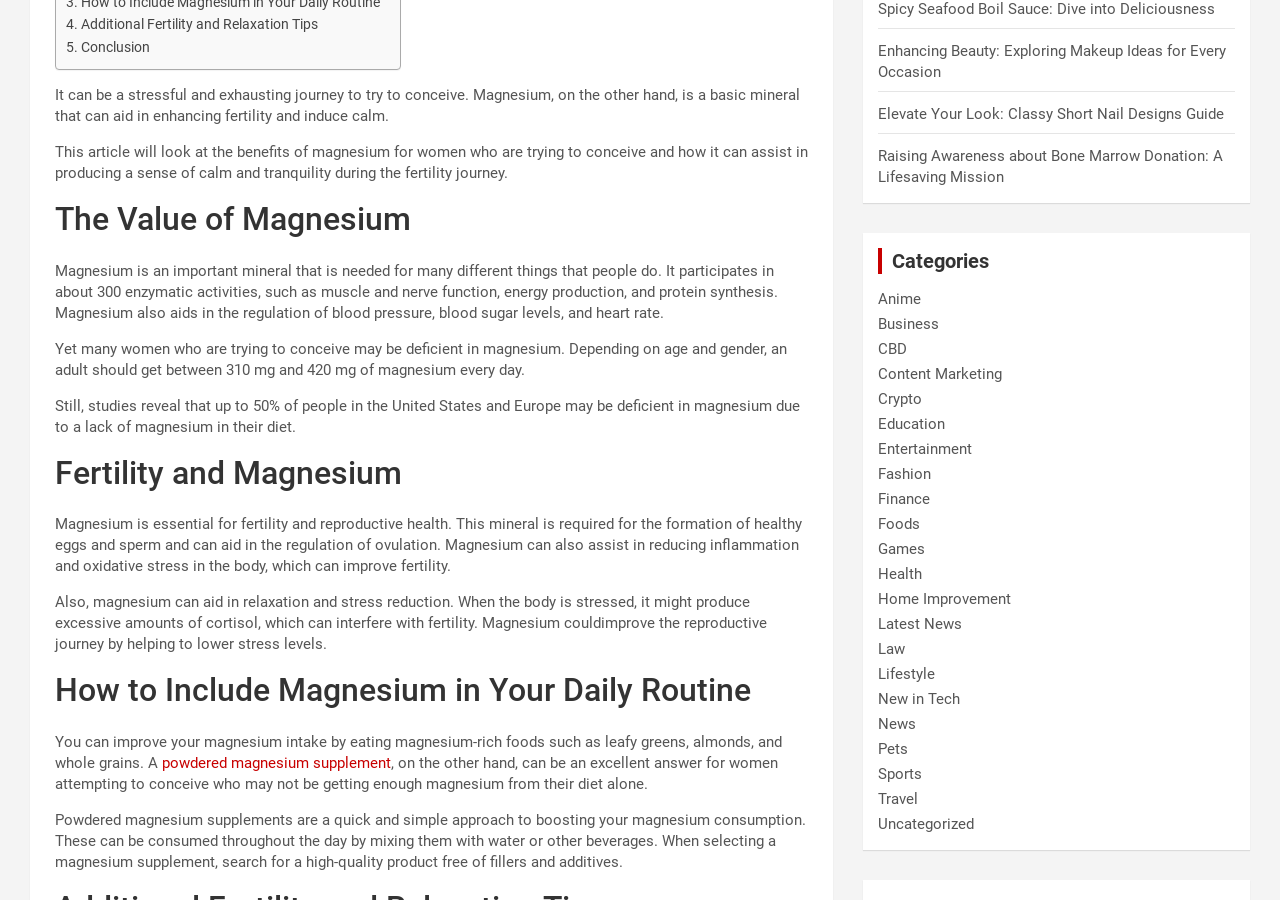Given the description "powdered magnesium supplement", provide the bounding box coordinates of the corresponding UI element.

[0.127, 0.838, 0.305, 0.858]